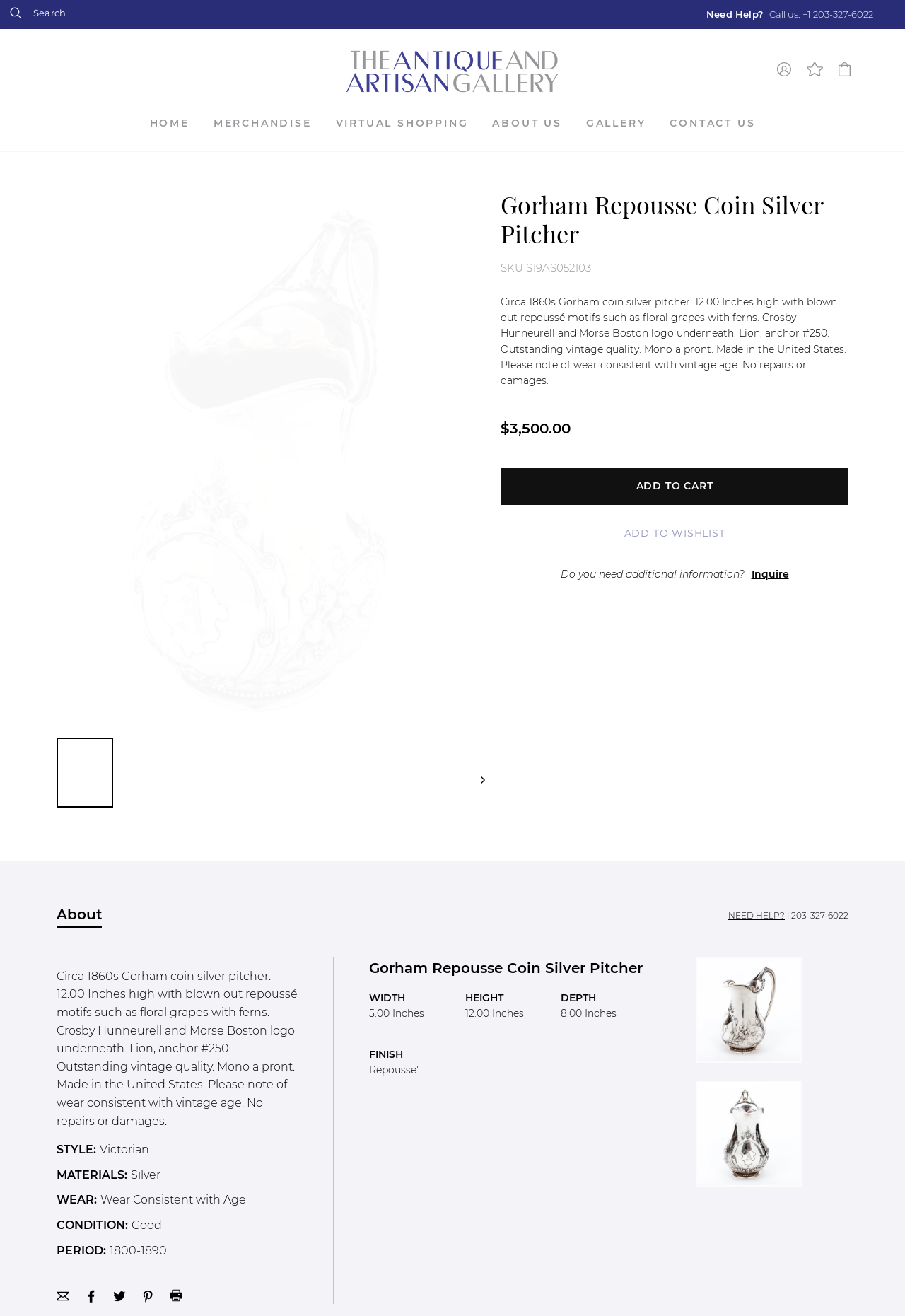How high is the pitcher?
Provide a well-explained and detailed answer to the question.

I found the answer by looking at the product description, which mentions that the pitcher is '12.00 Inches high'.